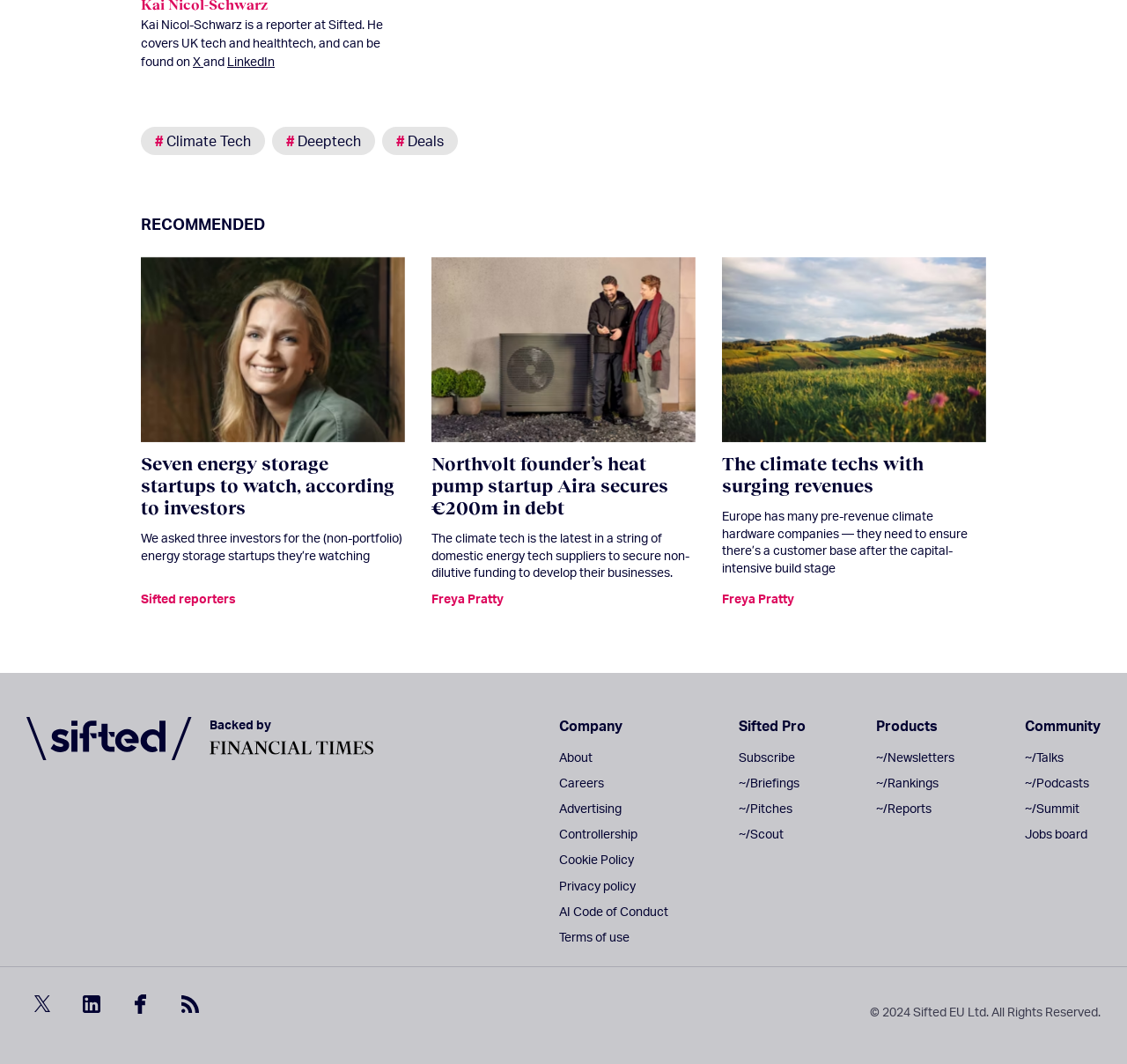Please answer the following question using a single word or phrase: 
What is the name of the company?

Sifted